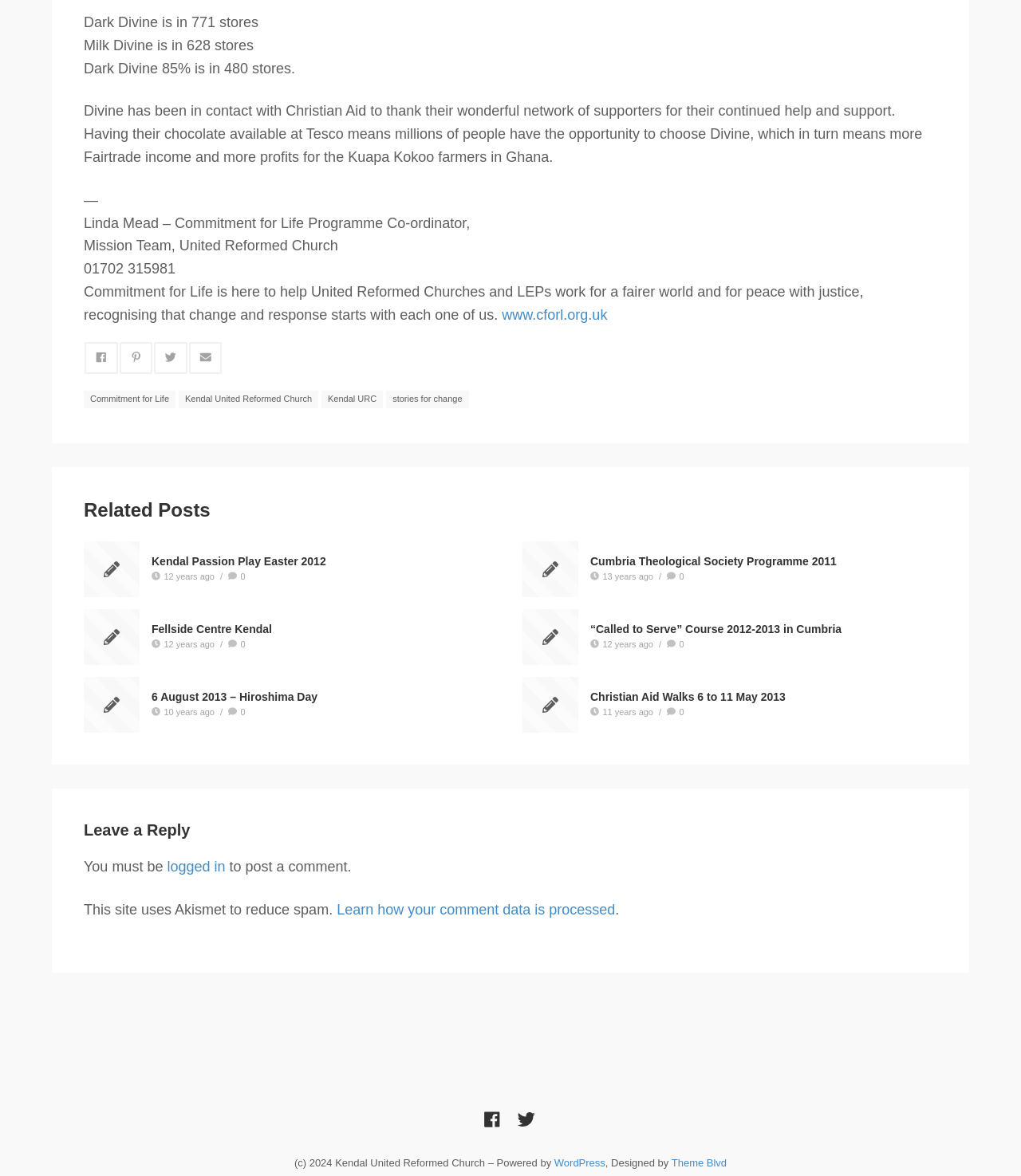Please predict the bounding box coordinates (top-left x, top-left y, bottom-right x, bottom-right y) for the UI element in the screenshot that fits the description: stories for change

[0.378, 0.333, 0.459, 0.347]